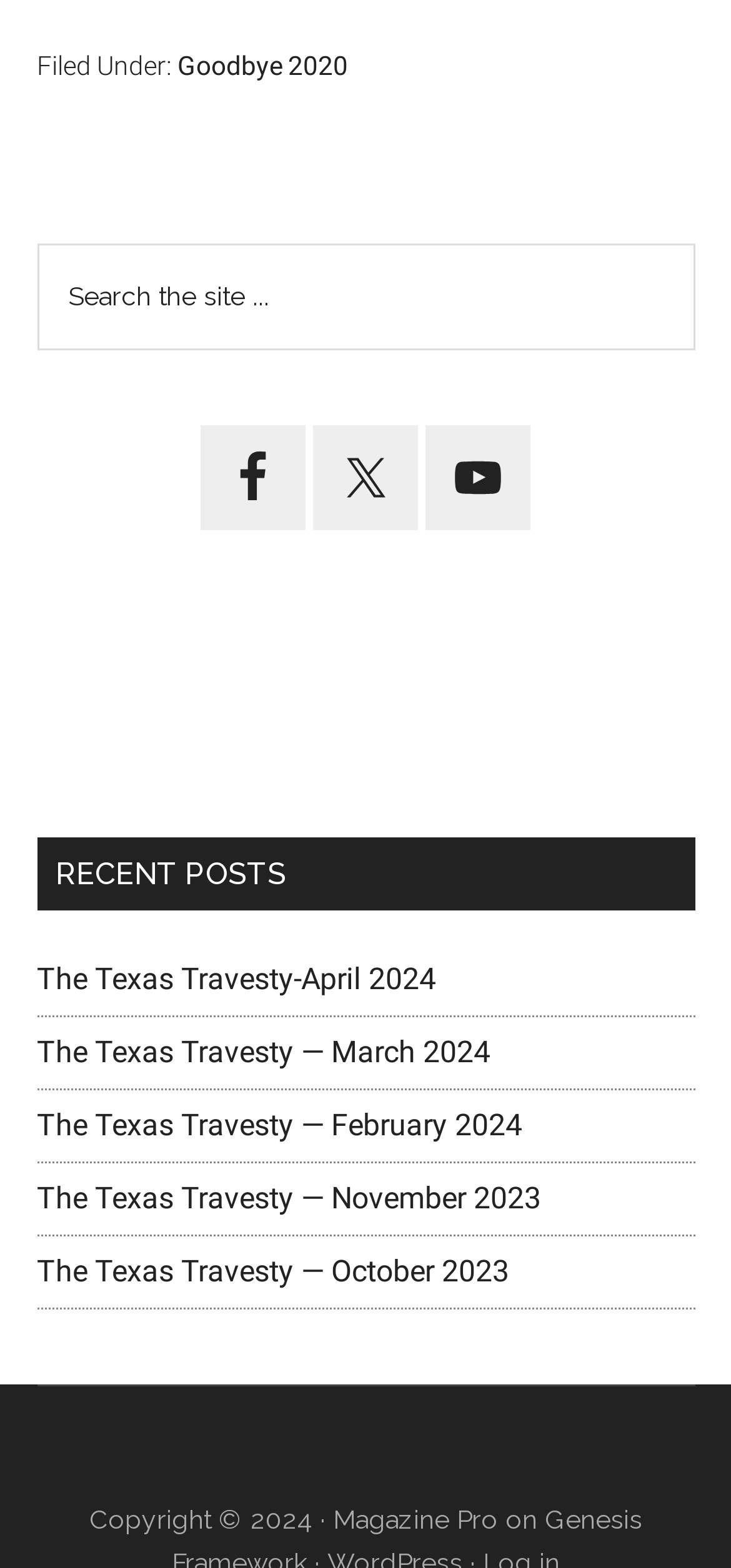Indicate the bounding box coordinates of the clickable region to achieve the following instruction: "Read recent post The Texas Travesty-April 2024."

[0.05, 0.613, 0.596, 0.636]